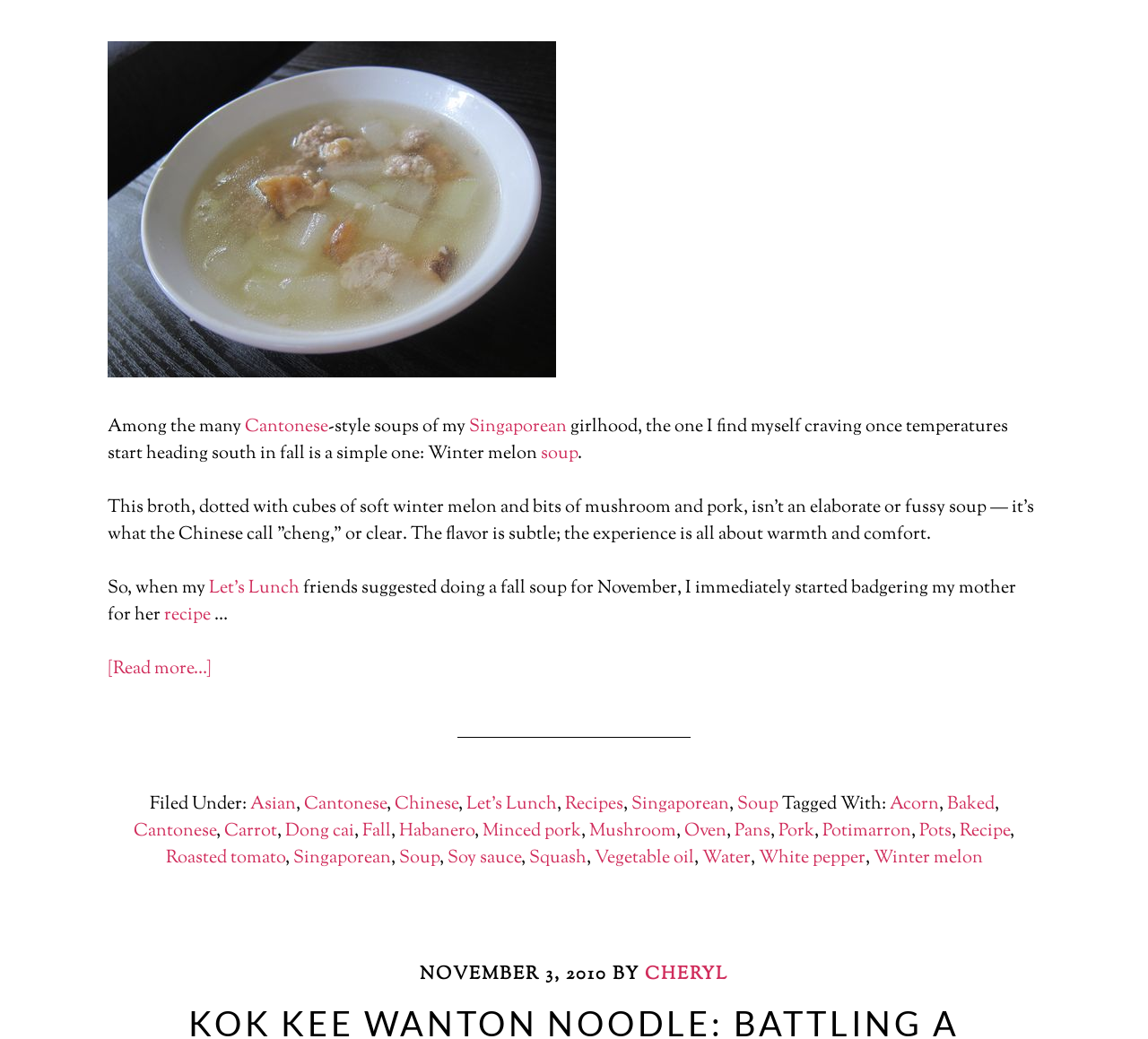Locate the bounding box coordinates of the clickable region necessary to complete the following instruction: "Read 'BEN DUNN INTERVIEW FROM COMICS ARENA #1 JULY 1987'". Provide the coordinates in the format of four float numbers between 0 and 1, i.e., [left, top, right, bottom].

None